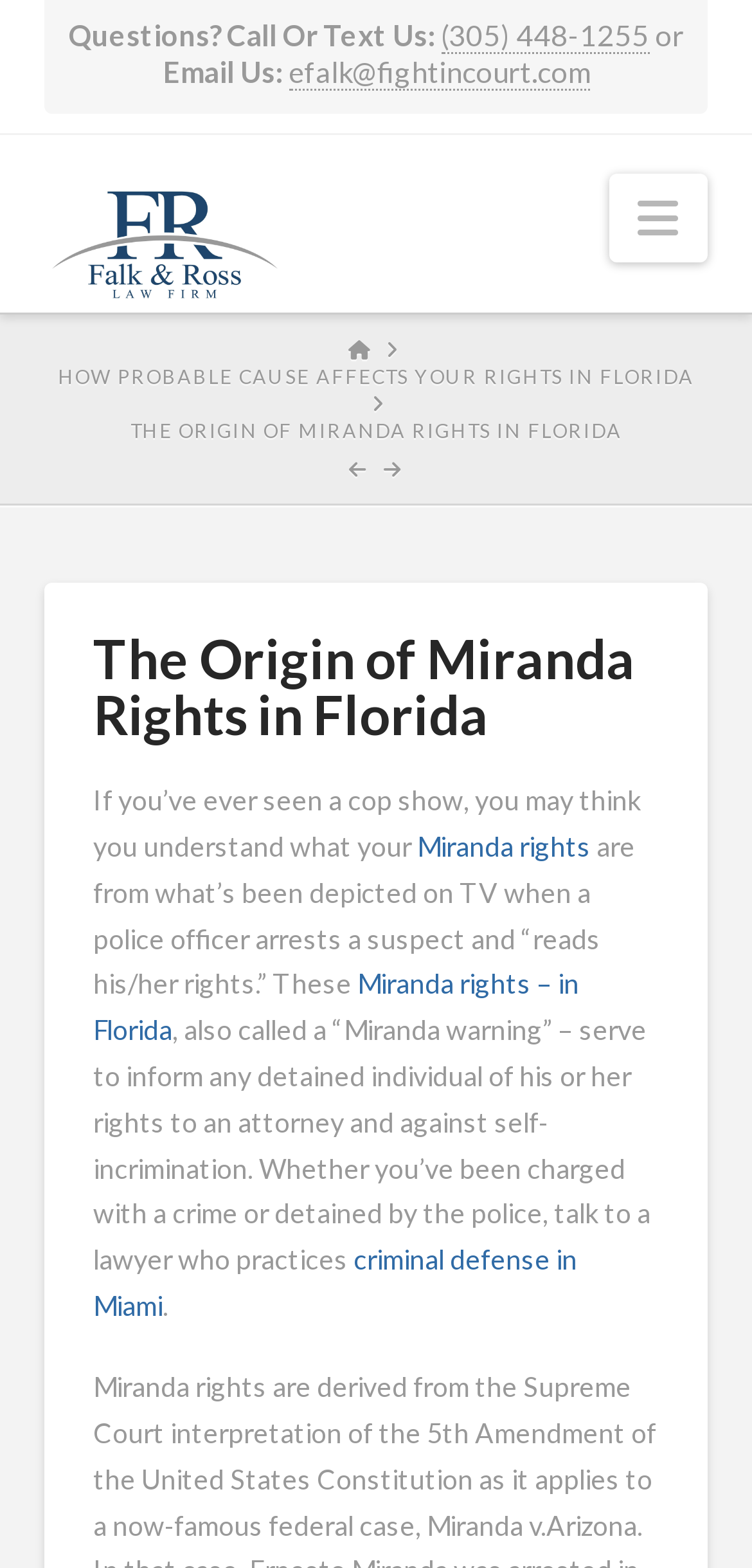Find and specify the bounding box coordinates that correspond to the clickable region for the instruction: "View Terms".

None